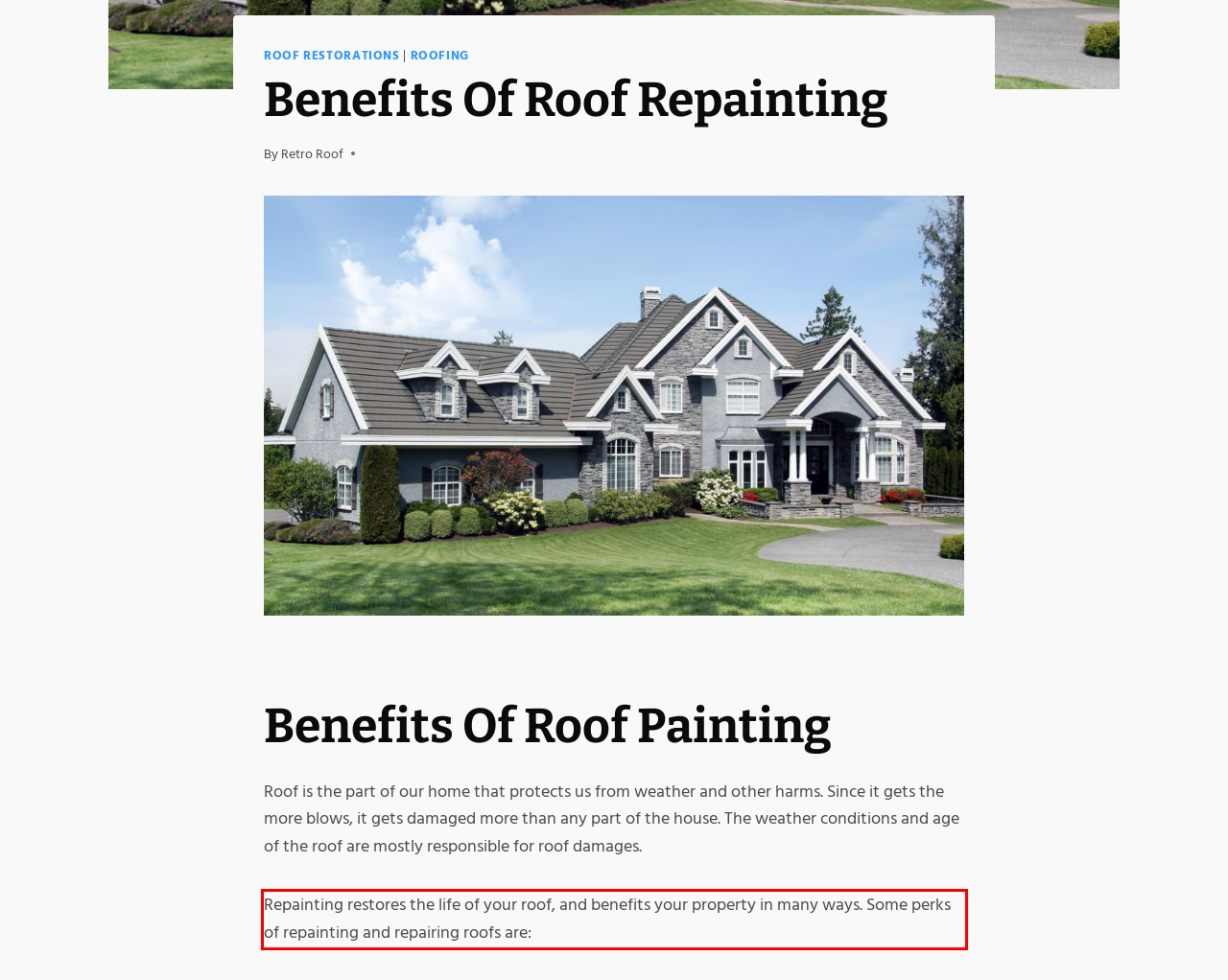Observe the screenshot of the webpage, locate the red bounding box, and extract the text content within it.

Repainting restores the life of your roof, and benefits your property in many ways. Some perks of repainting and repairing roofs are: